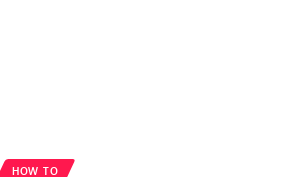Generate a complete and detailed caption for the image.

The image showcases a bold, vibrant pink "HOW TO" button, prominently placed on a clean, white background. This eye-catching design suggests it is part of a navigational element on a webpage, likely guiding users to informative content. The button's striking color and clear text emphasize its importance, inviting visitors to explore instructional resources or guides. Positioned neatly to the left of the image, it is part of a section that appears to be dedicated to aiding users in gaining crucial knowledge, particularly related to becoming a tax preparer, which aligns with the associated heading seen nearby.